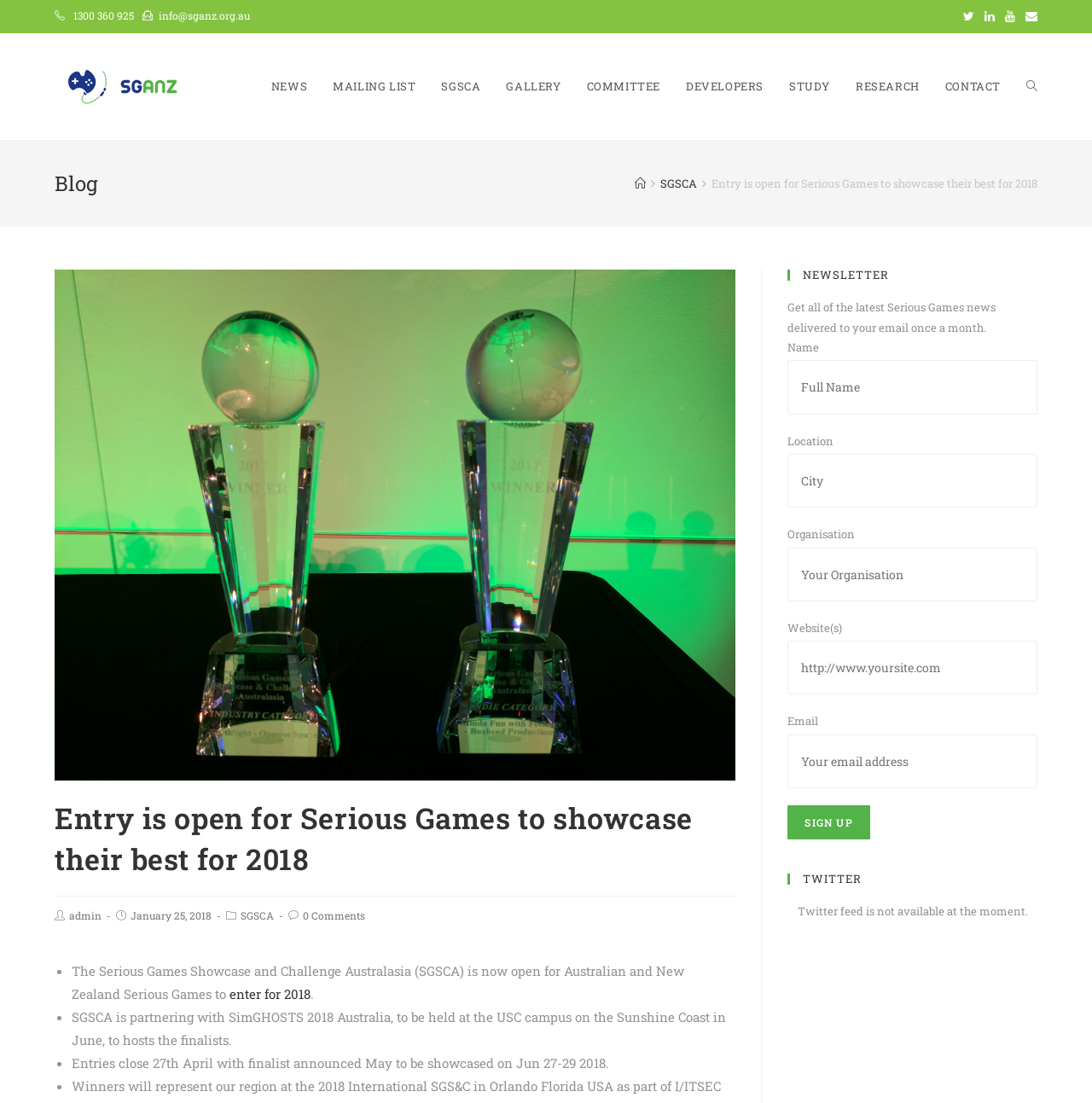Produce an extensive caption that describes everything on the webpage.

The webpage is about the Serious Games Showcase and Challenge Australasia (SGSCA) and appears to be a news article or blog post. At the top, there is a navigation menu with links to various sections, including NEWS, MAILING LIST, SGSCA, GALLERY, COMMITTEE, DEVELOPERS, STUDY, RESEARCH, and CONTACT. Below the navigation menu, there is a header section with a heading "Blog" and a breadcrumbs navigation section.

The main content of the webpage is divided into two columns. The left column contains the main article, which is about the SGSCA being open for entries for 2018. The article includes a heading, a brief introduction, and several bullet points with details about the event, including the deadline for entries and the announcement of finalists. There is also an image related to the event.

The right column contains a complementary section with a heading "NEWSLETTER" and a form to sign up for a newsletter. The form includes fields for name, location, organisation, website, and email address, as well as a button to submit the form. Below the form, there is a section with a heading "TWITTER" and a message indicating that the Twitter feed is not available at the moment.

At the top right corner of the webpage, there are social media links, including Facebook, Twitter, LinkedIn, and Instagram. At the bottom of the webpage, there is a footer section with links to various pages, including NEWS, MAILING LIST, SGSCA, GALLERY, COMMITTEE, DEVELOPERS, STUDY, RESEARCH, and CONTACT.